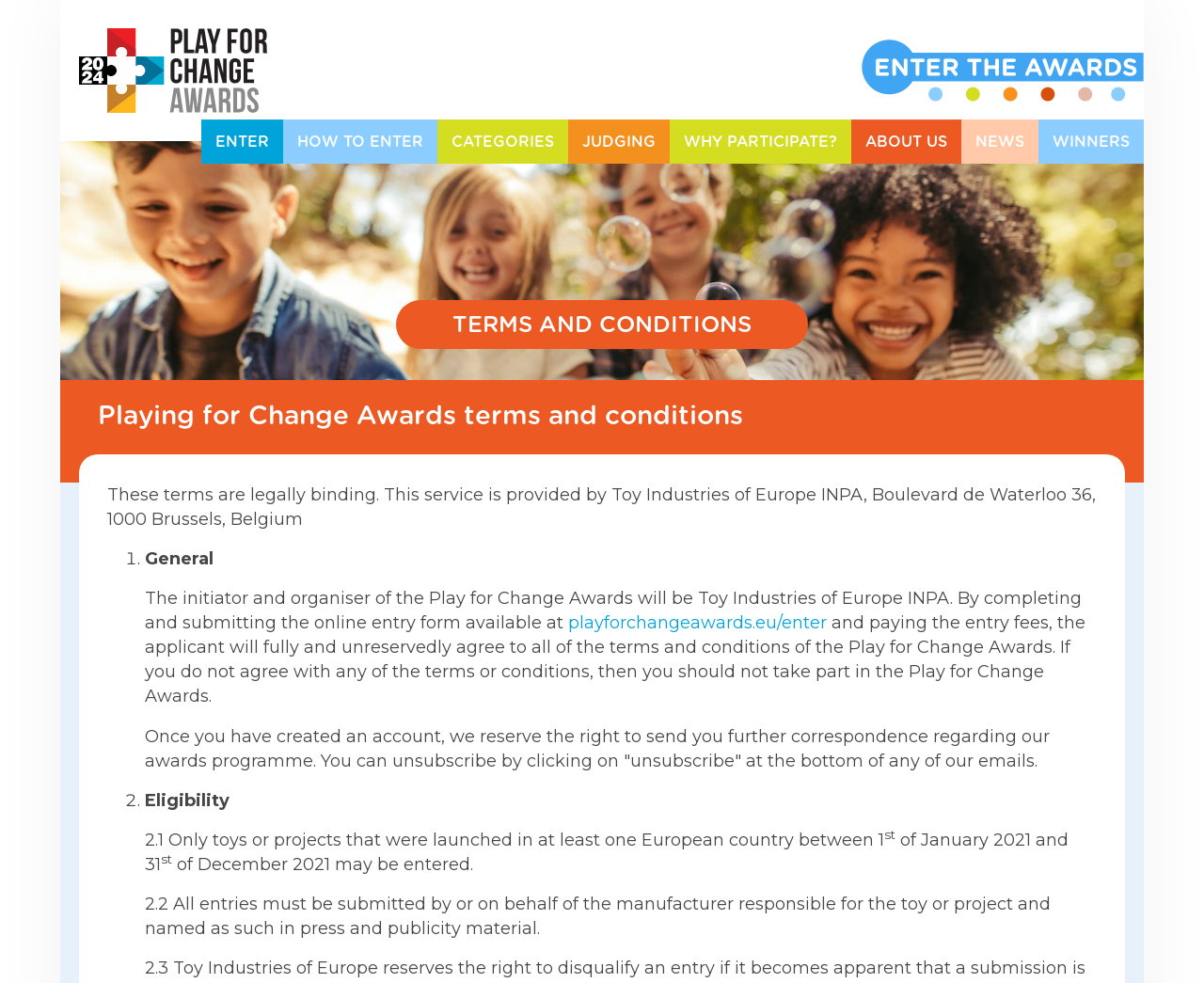What is the name of the awards?
Please answer the question with as much detail and depth as you can.

I inferred this answer by looking at the logo 'Play for Change 2024 Logo' and the heading 'TERMS AND CONDITIONS' which mentions 'Playing for Change Awards terms and conditions'.